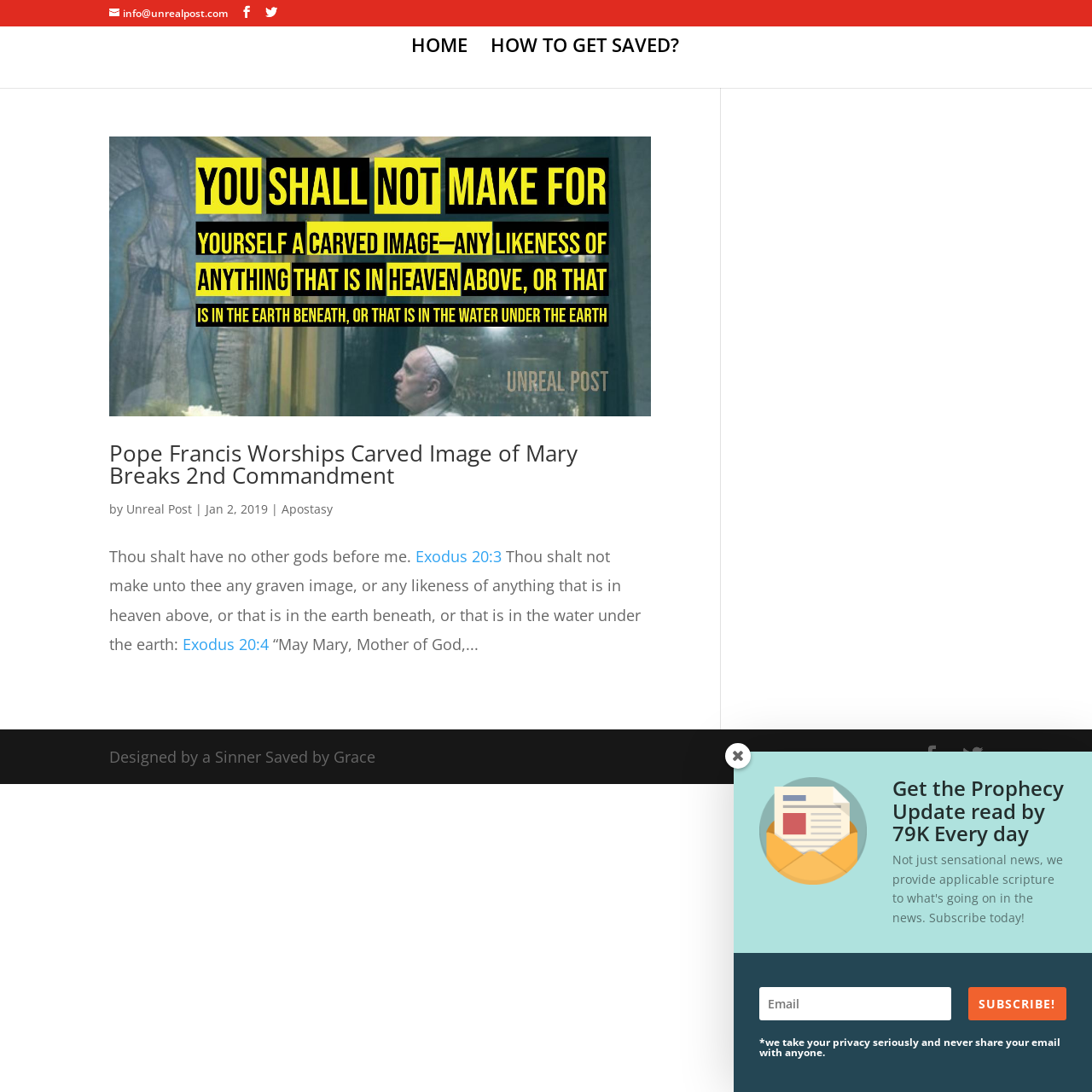Find the bounding box coordinates of the element's region that should be clicked in order to follow the given instruction: "Subscribe to the Prophecy Update". The coordinates should consist of four float numbers between 0 and 1, i.e., [left, top, right, bottom].

[0.887, 0.904, 0.977, 0.934]